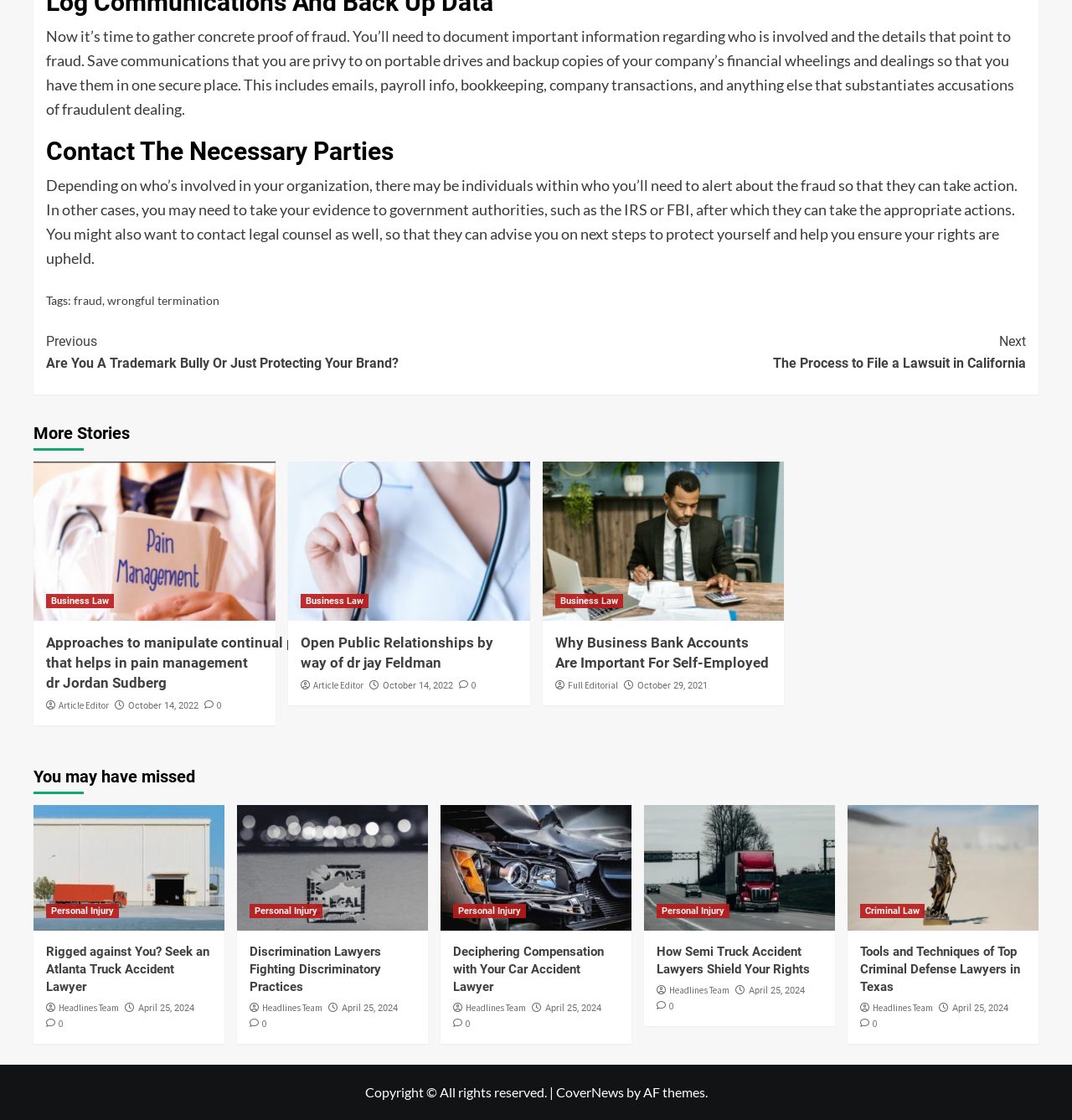Use a single word or phrase to answer the question:
Who may need to be alerted about the fraud?

individuals within the organization